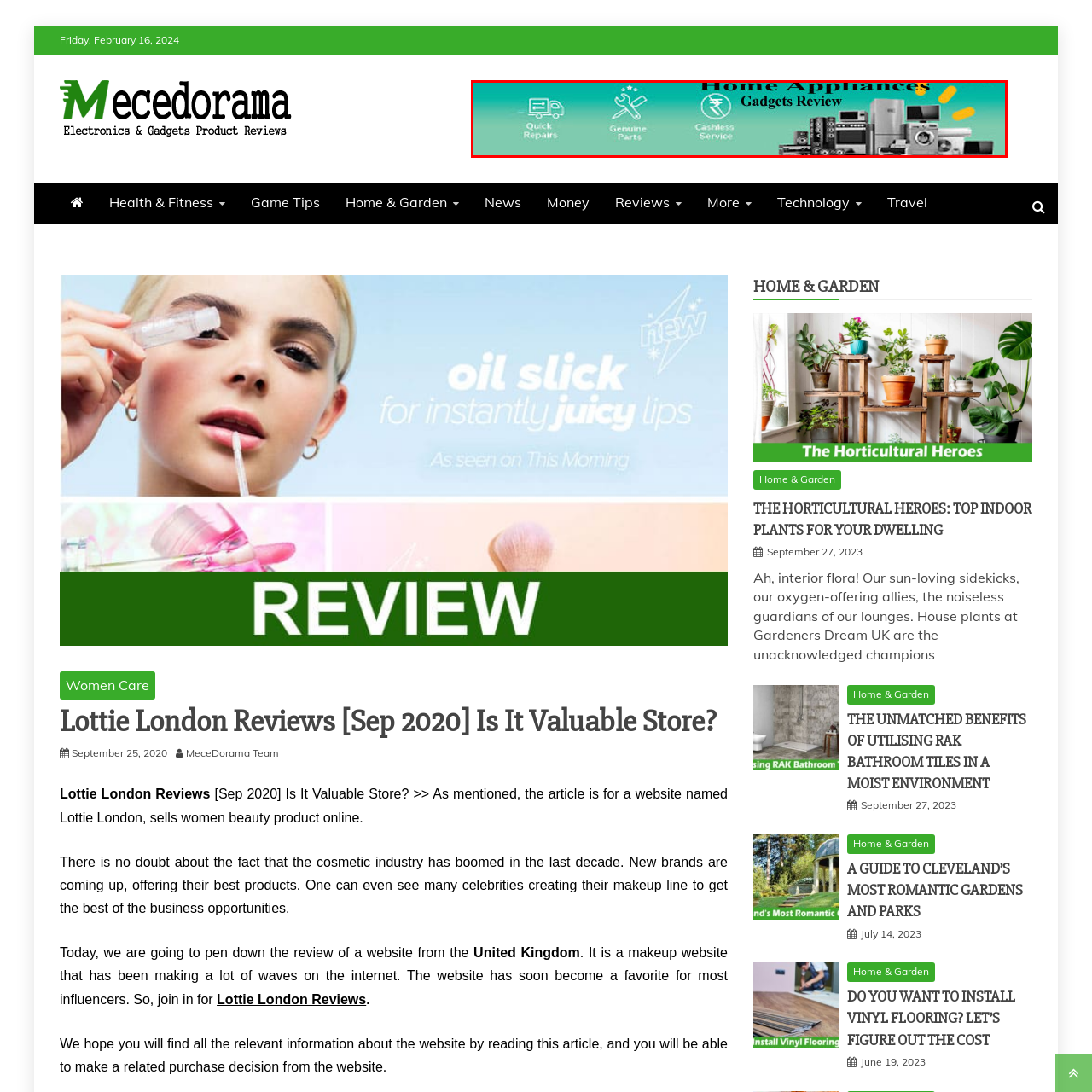What type of appliances are showcased in the foreground?
View the image highlighted by the red bounding box and provide your answer in a single word or a brief phrase.

home appliances